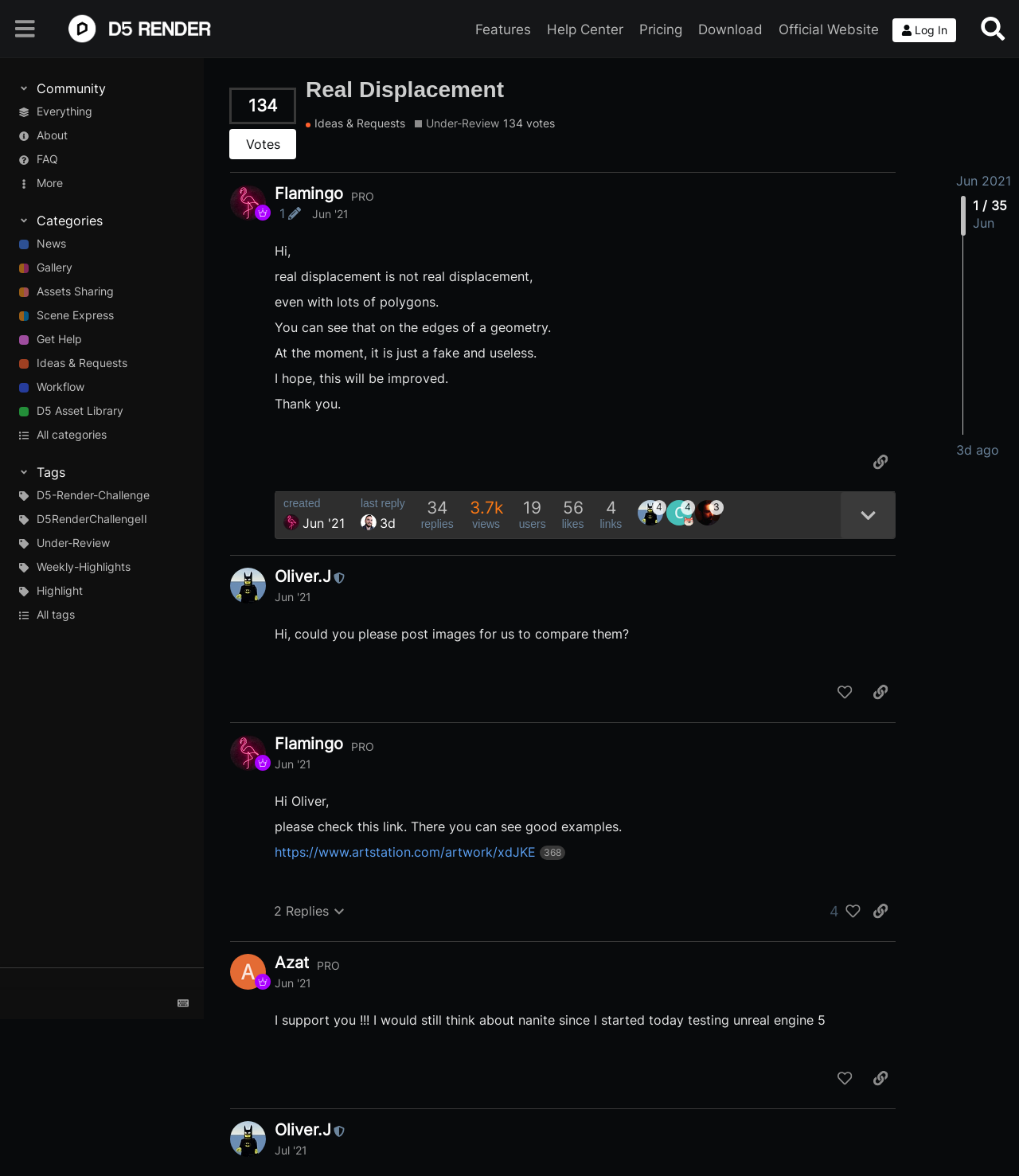Please specify the bounding box coordinates of the clickable section necessary to execute the following command: "Search for something".

[0.957, 0.009, 0.992, 0.04]